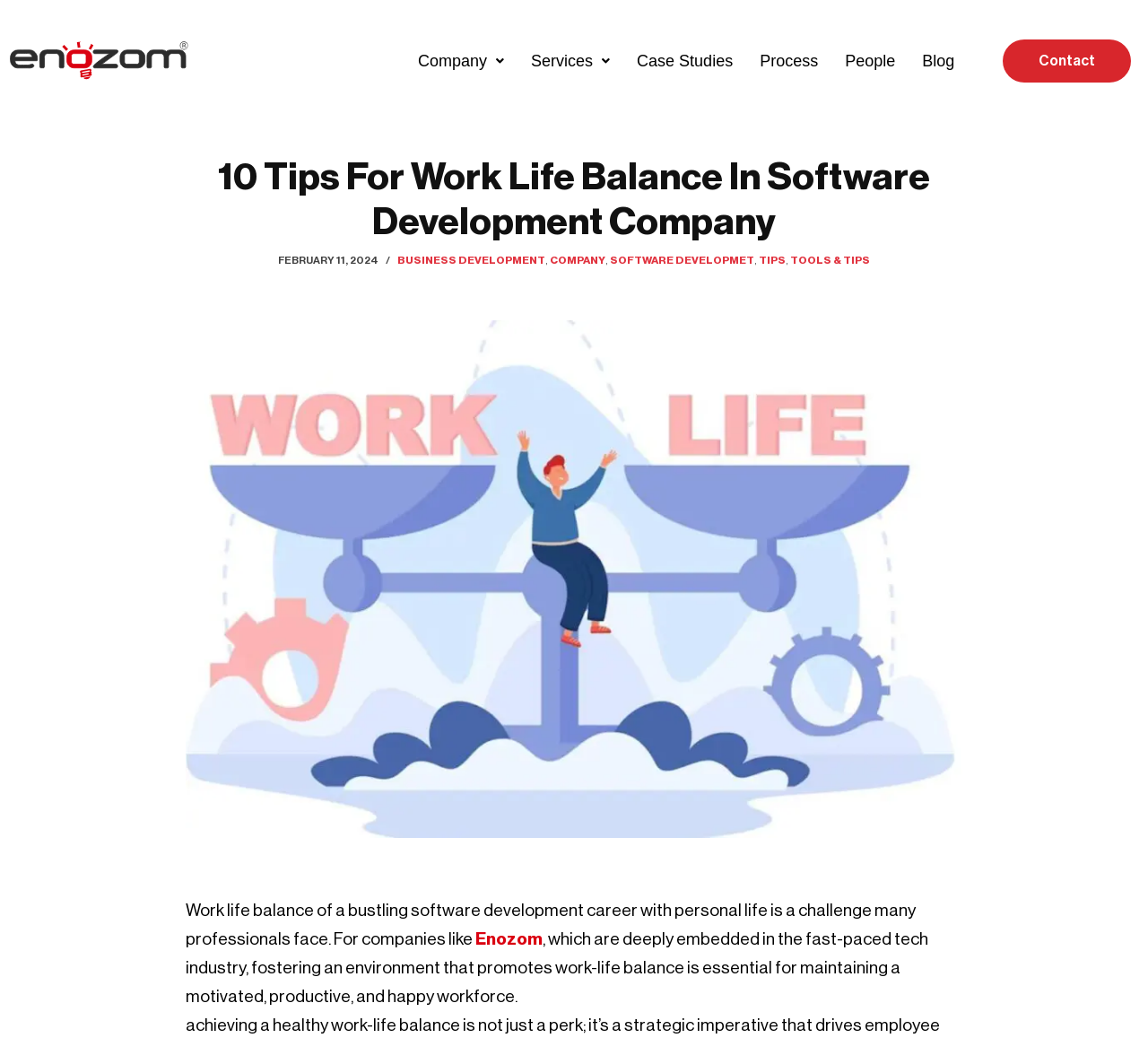Please locate the bounding box coordinates of the element that should be clicked to achieve the given instruction: "Visit Facebook page".

None